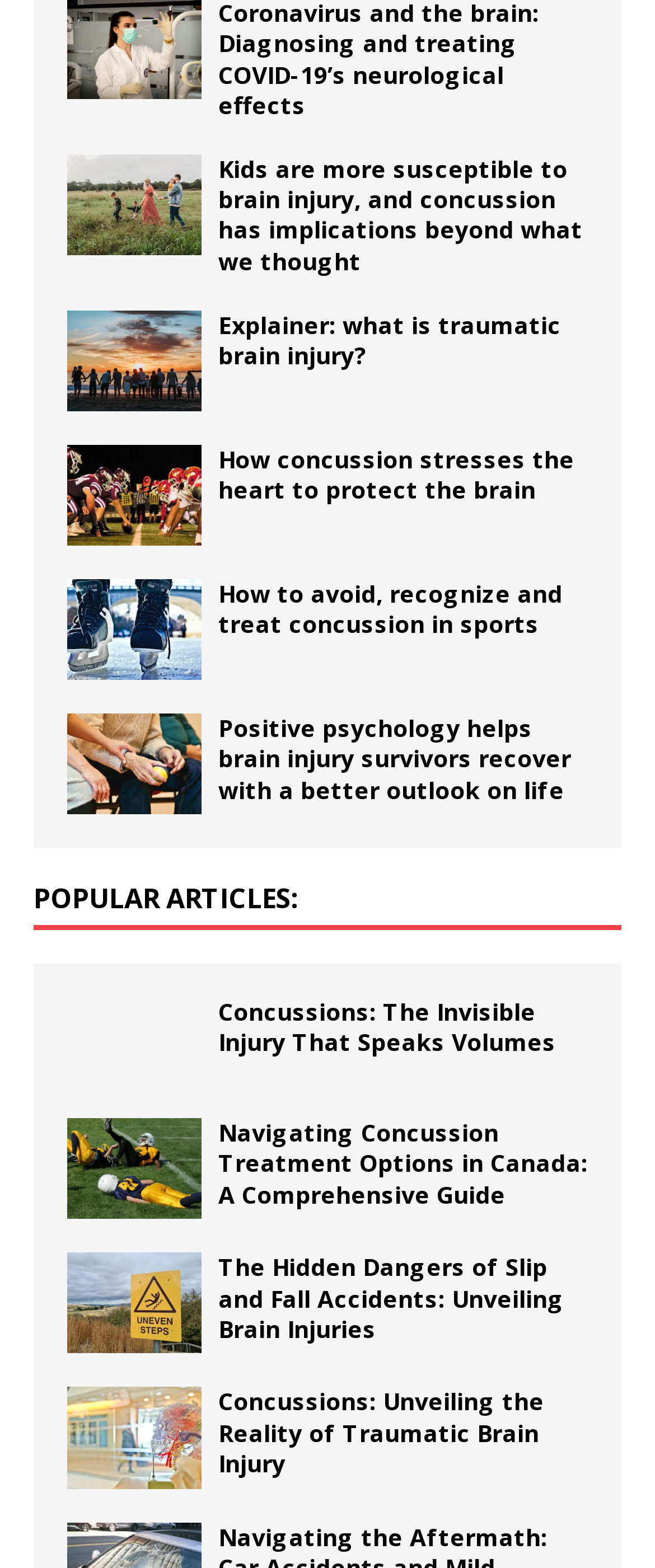Please specify the coordinates of the bounding box for the element that should be clicked to carry out this instruction: "Read about kids being more susceptible to brain injury". The coordinates must be four float numbers between 0 and 1, formatted as [left, top, right, bottom].

[0.103, 0.099, 0.308, 0.163]